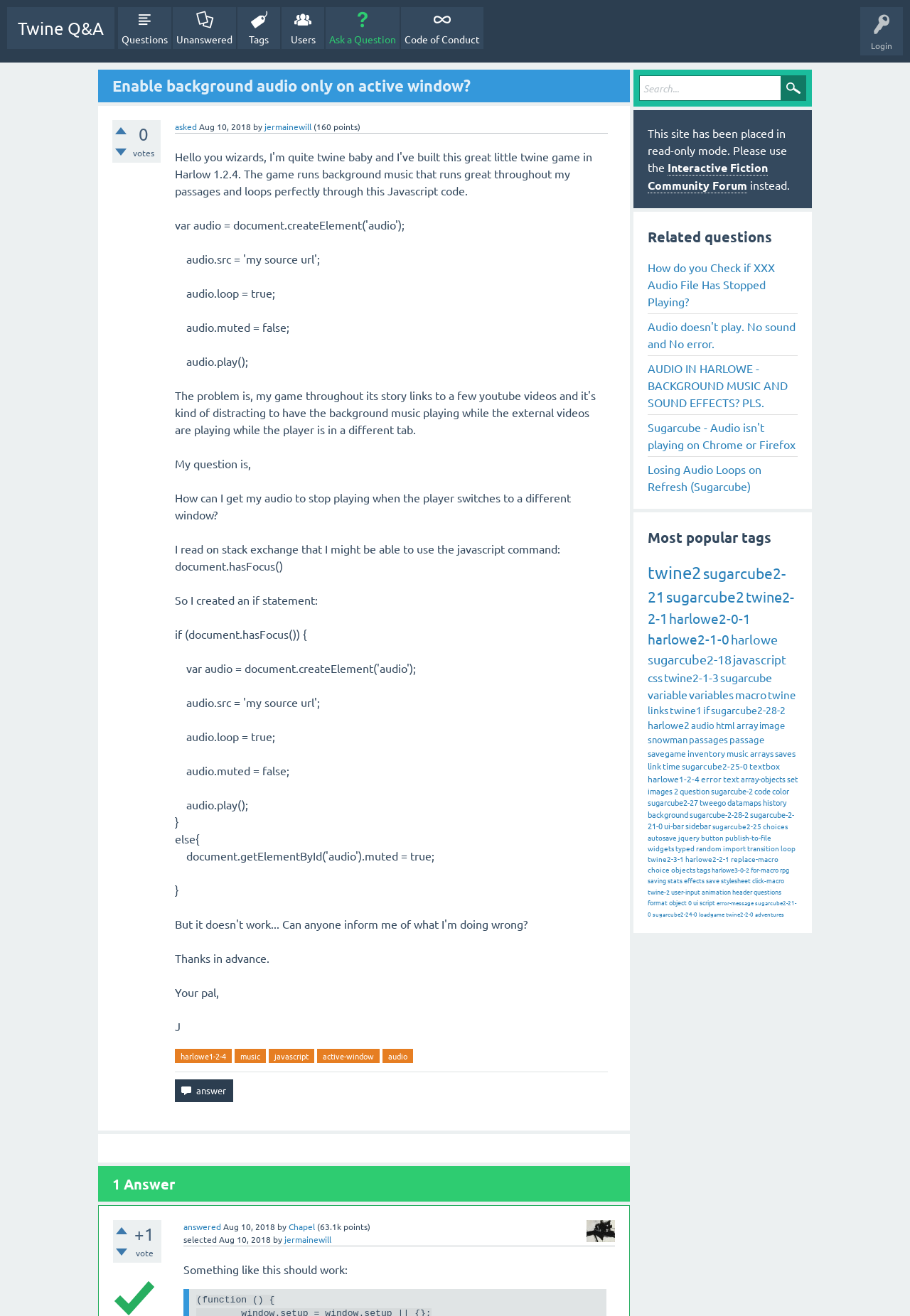What is the title of the question asked by jermainewill?
Using the picture, provide a one-word or short phrase answer.

Enable background audio only on active window?